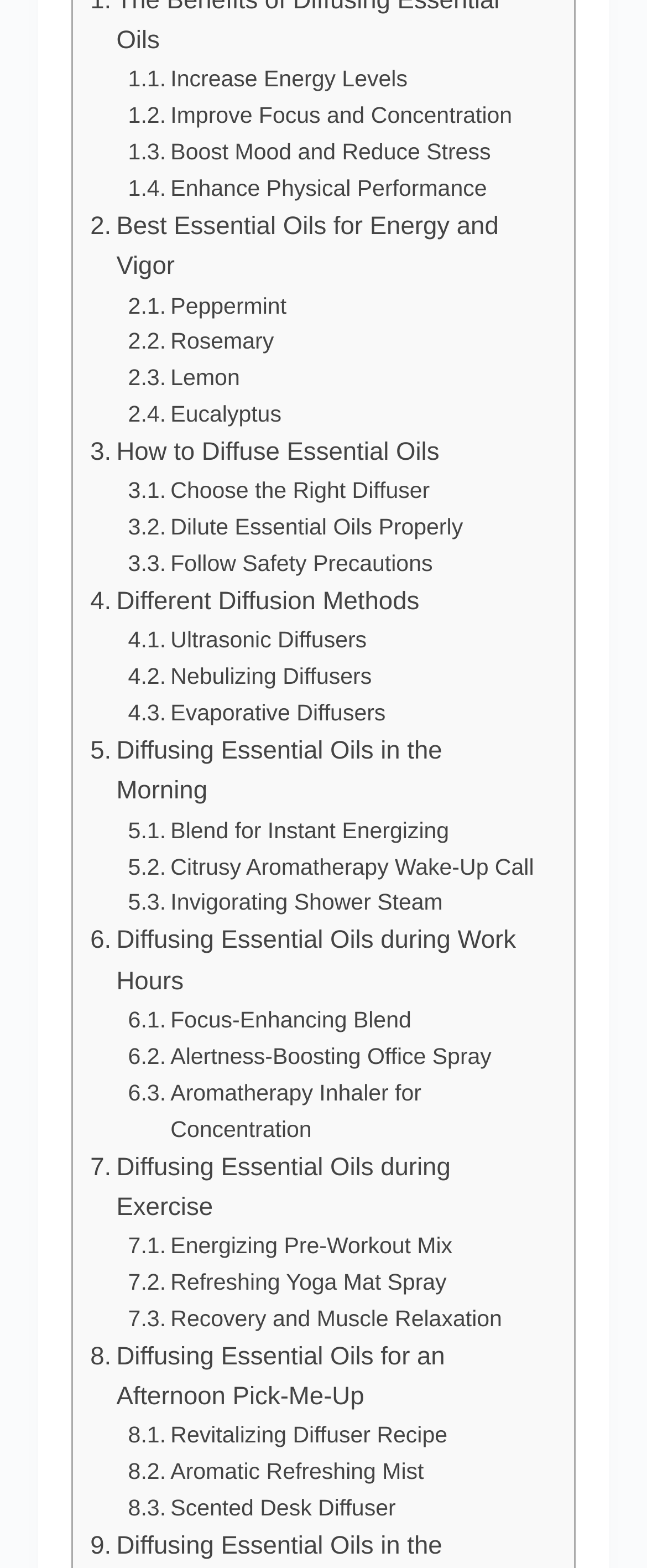How many essential oils are mentioned?
Please answer the question with a detailed and comprehensive explanation.

By examining the webpage, I found four essential oils mentioned: Peppermint, Rosemary, Lemon, and Eucalyptus. These oils are listed as separate links, indicating that they are distinct essential oils.